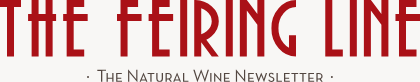Please provide a short answer using a single word or phrase for the question:
What is the font style of the tagline?

subdued